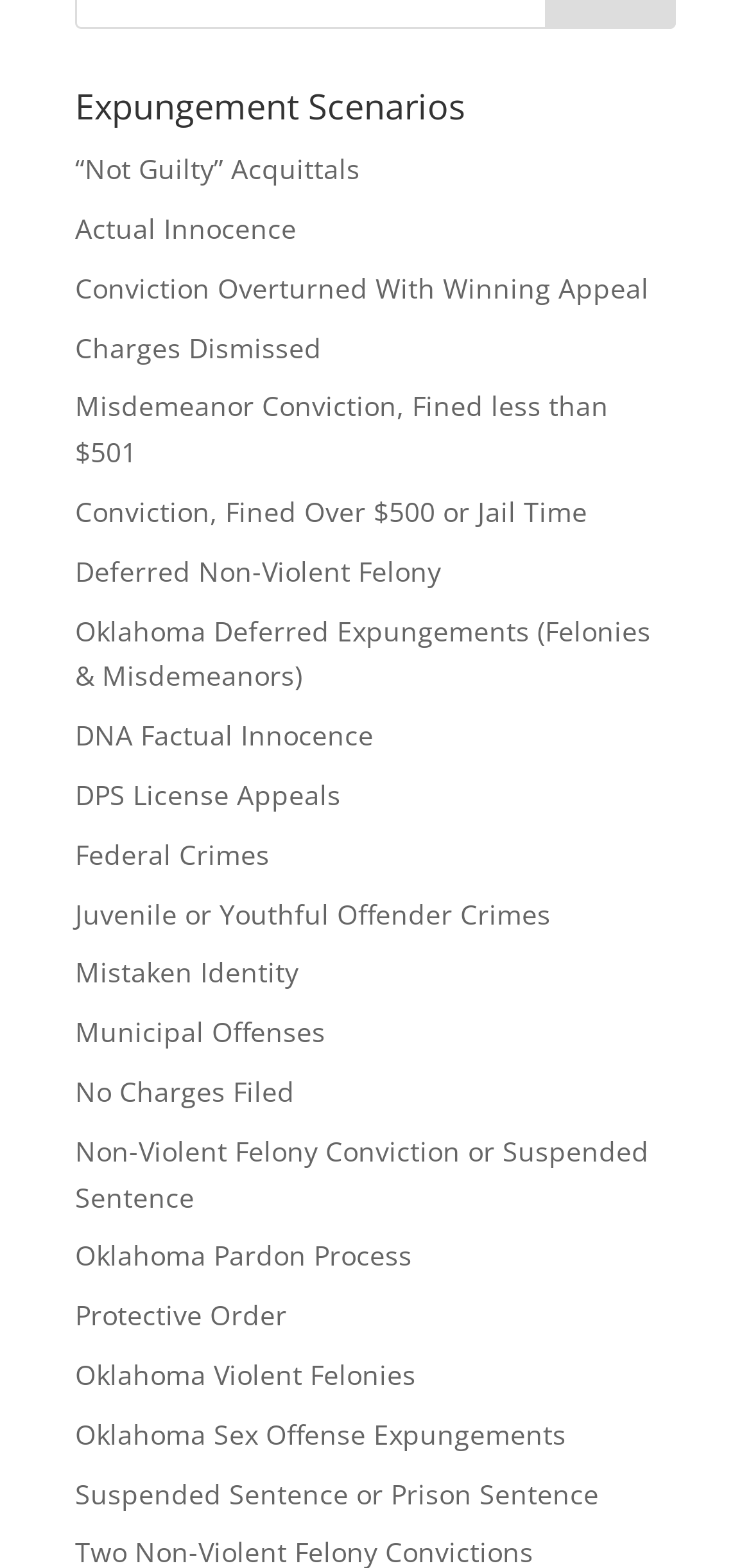Is 'Mistaken Identity' an expungement scenario for a violent felony?
Based on the image, answer the question with as much detail as possible.

I looked at the link 'Mistaken Identity' under the heading 'Expungement Scenarios' and did not find any indication that it is specifically related to violent felonies.